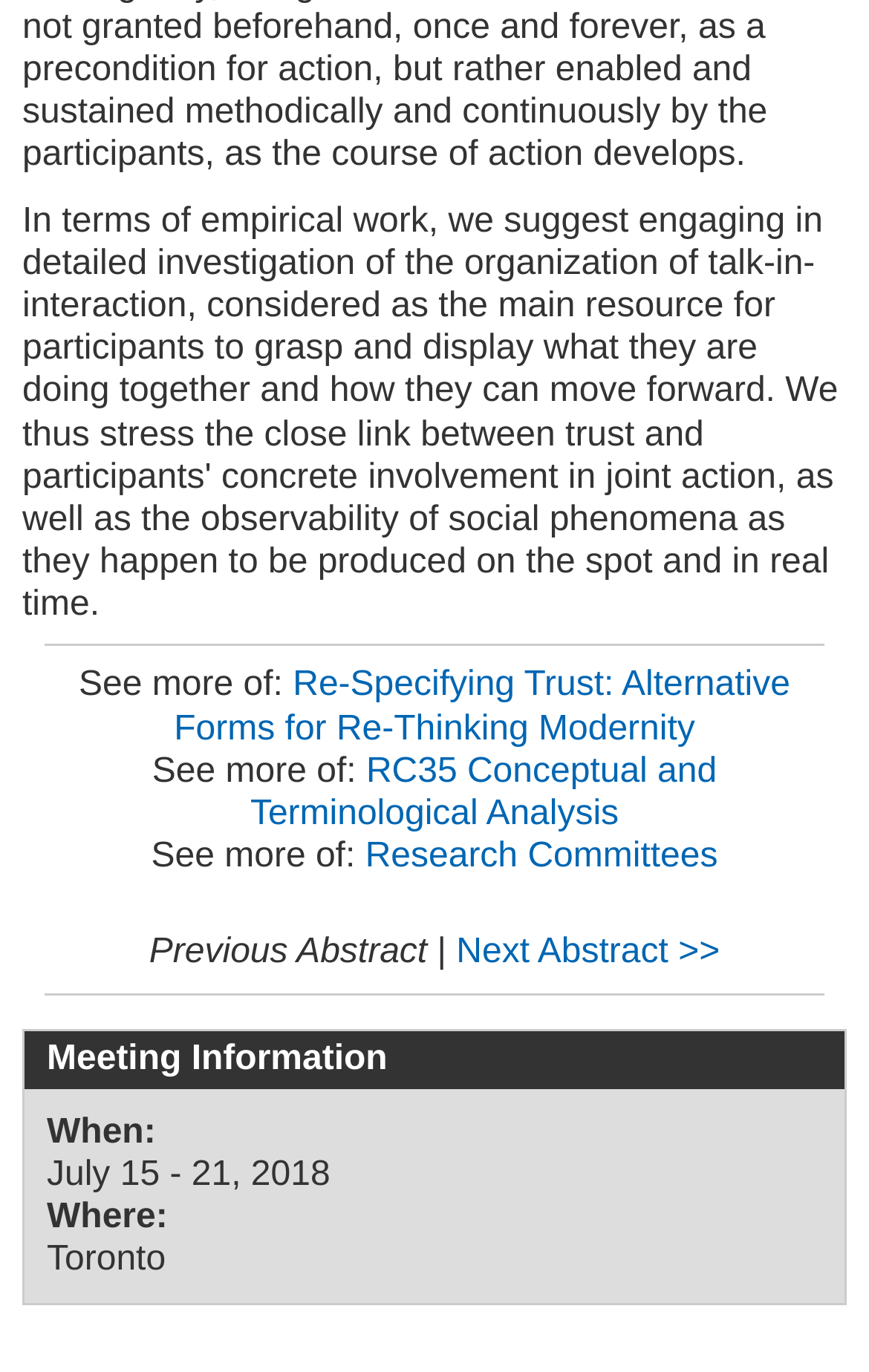Provide a brief response in the form of a single word or phrase:
Where is the meeting taking place?

Toronto